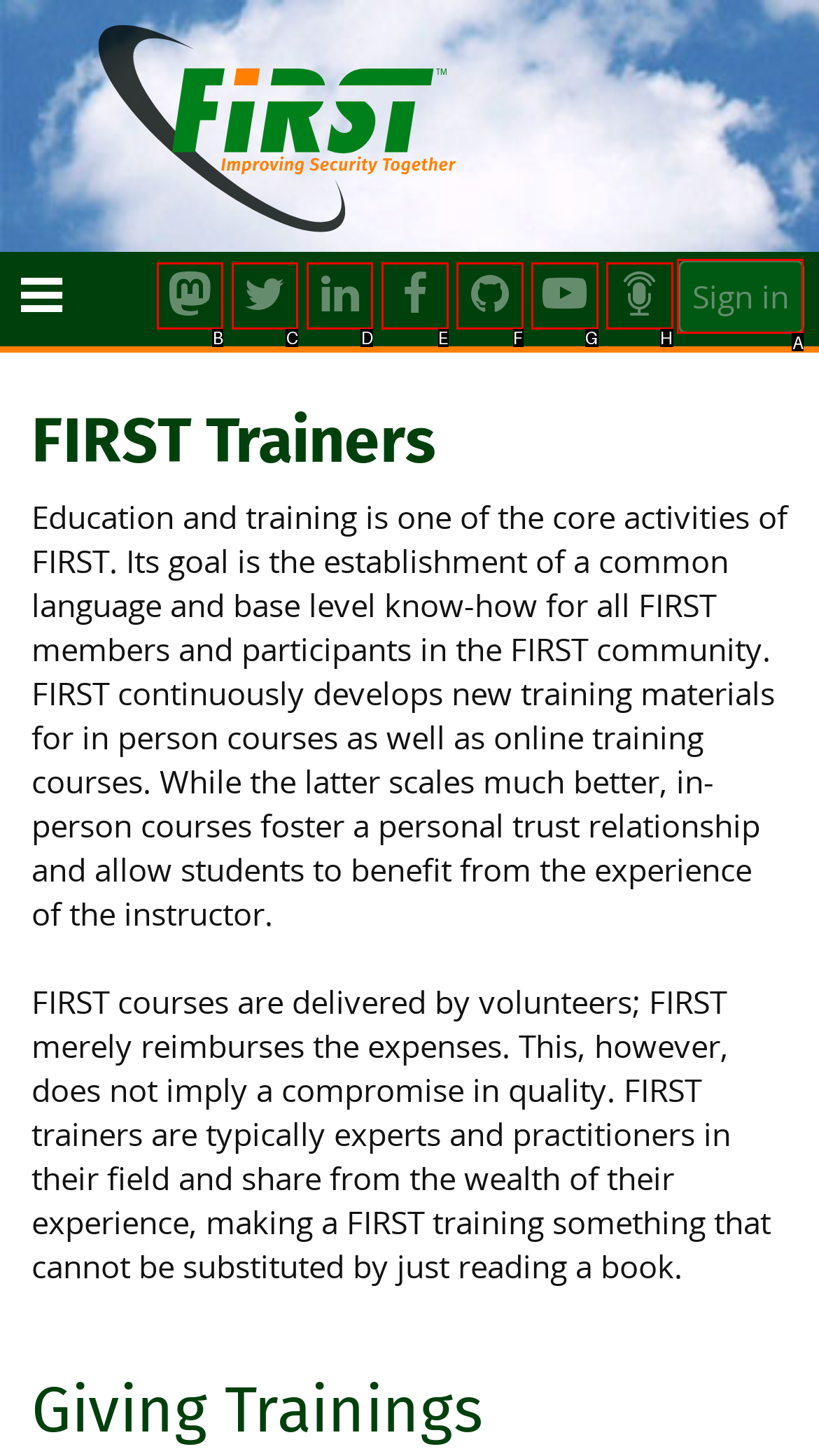Select the letter of the UI element you need to click on to fulfill this task: Sign in. Write down the letter only.

A